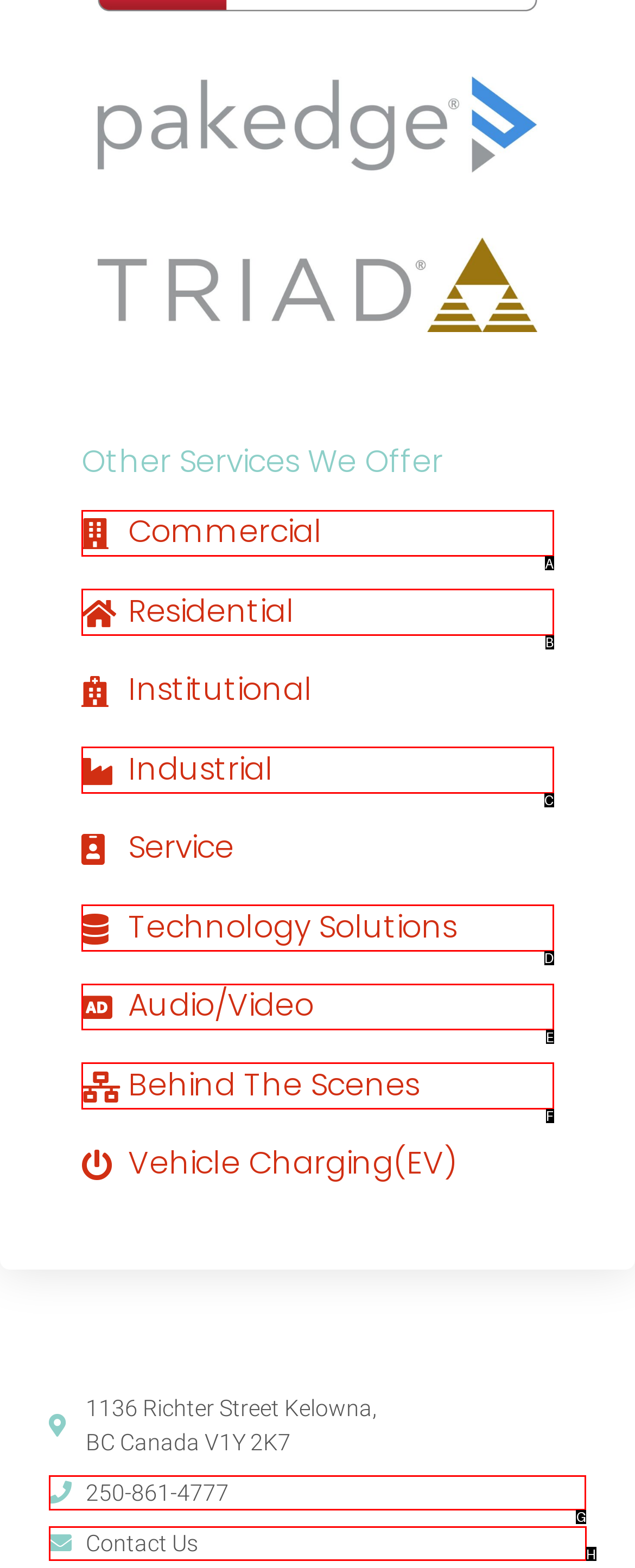Indicate the HTML element that should be clicked to perform the task: View contact information Reply with the letter corresponding to the chosen option.

G